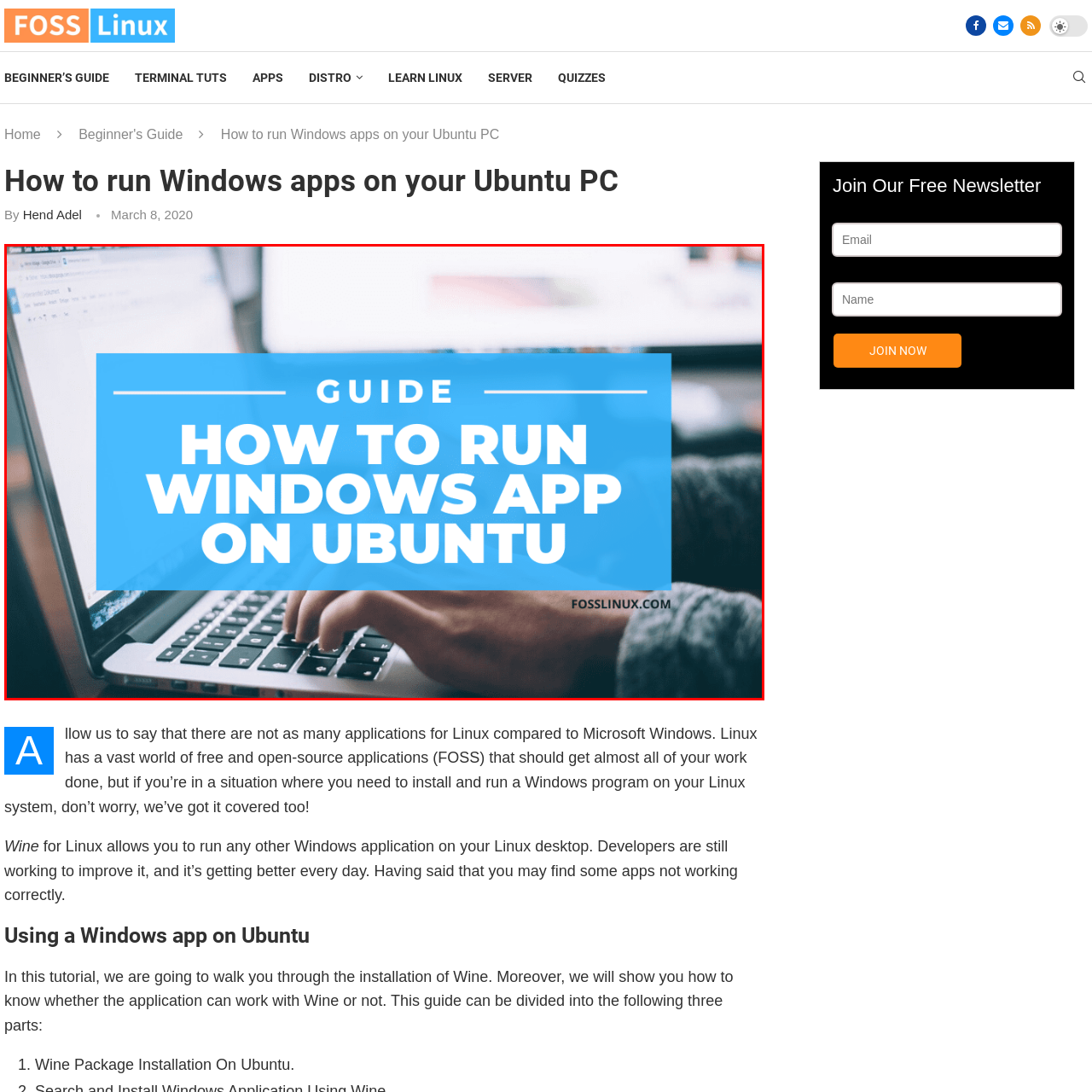Please look at the image highlighted by the red box, Who offers the tutorial?
 Provide your answer using a single word or phrase.

FOSS Linux